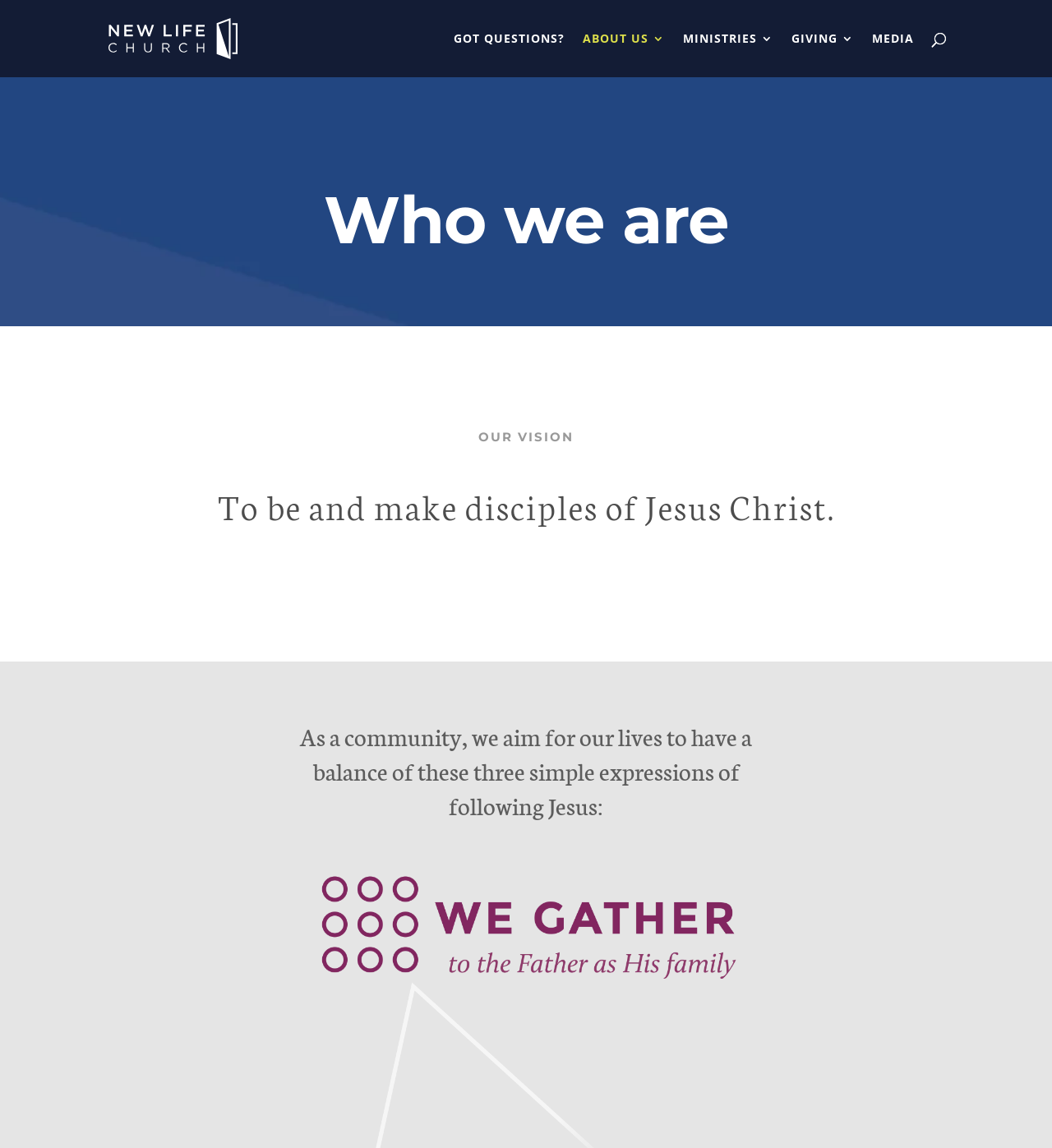Given the description of the UI element: "Skip To Content", predict the bounding box coordinates in the form of [left, top, right, bottom], with each value being a float between 0 and 1.

[0.0, 0.0, 0.126, 0.035]